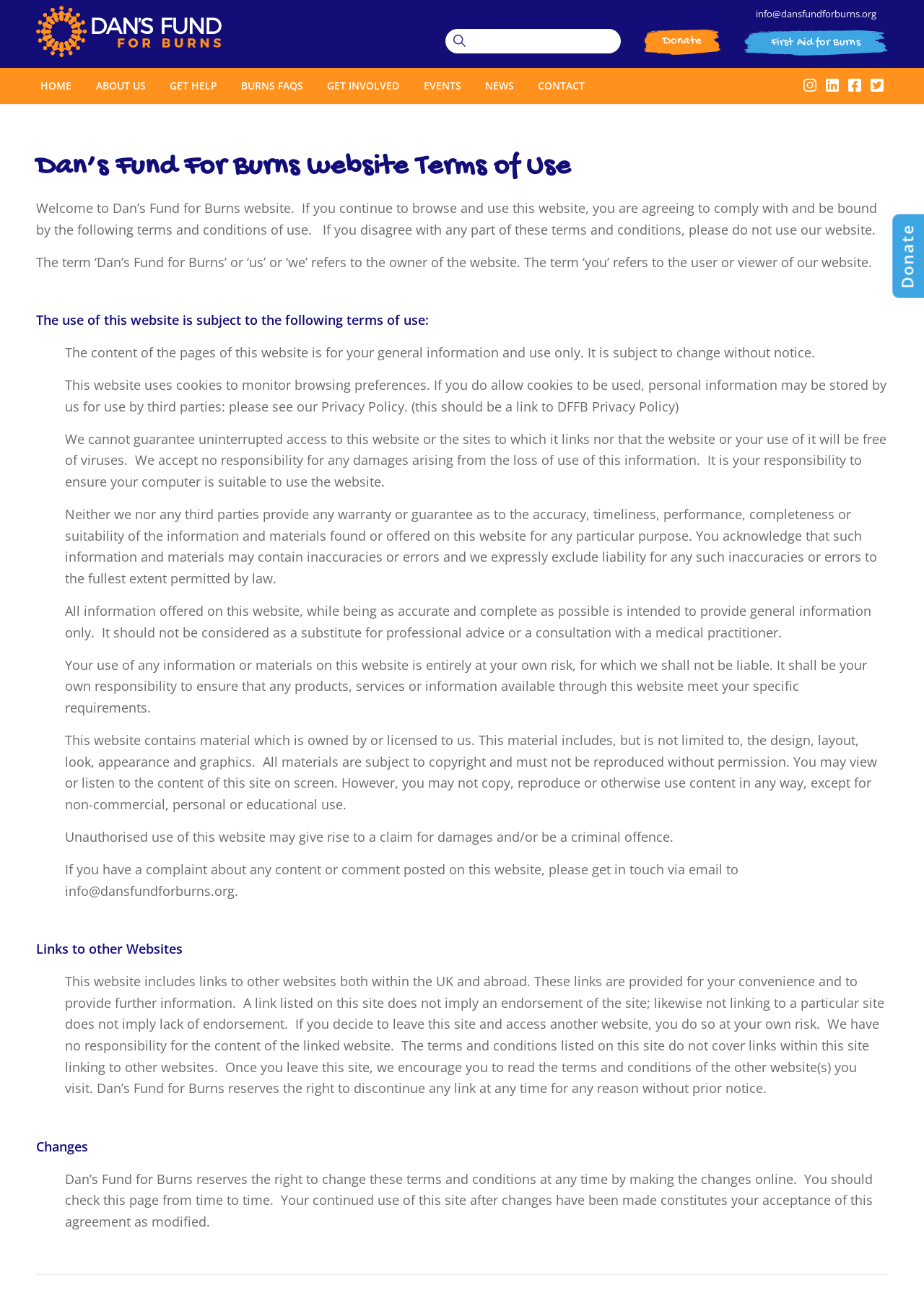Please pinpoint the bounding box coordinates for the region I should click to adhere to this instruction: "Go to the HOME page".

[0.039, 0.052, 0.091, 0.08]